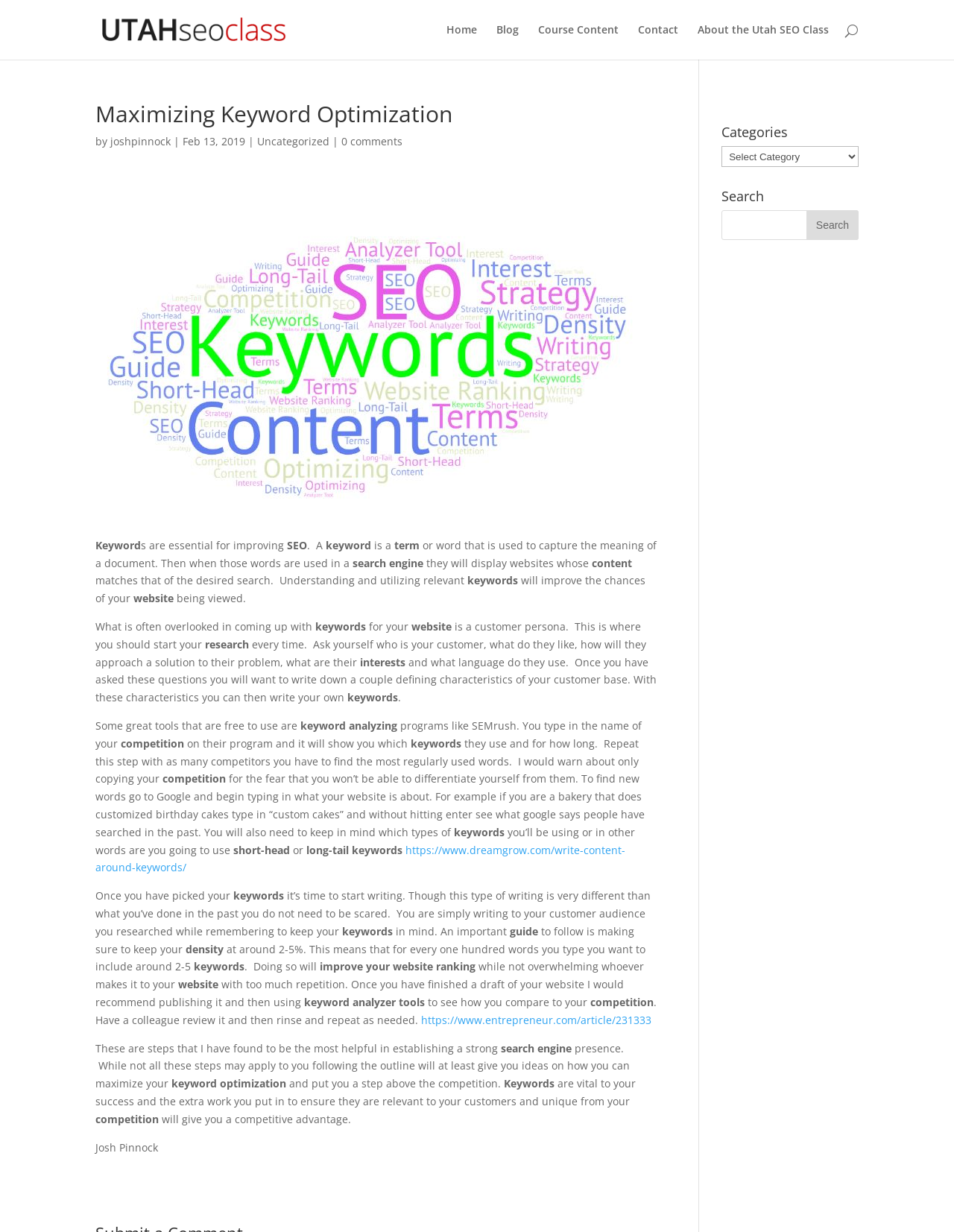Based on what you see in the screenshot, provide a thorough answer to this question: What is the purpose of keywords in SEO?

According to the webpage, keywords are essential for improving SEO. They help capture the meaning of a document, and when used in a search engine, they display websites whose content matches the desired search.